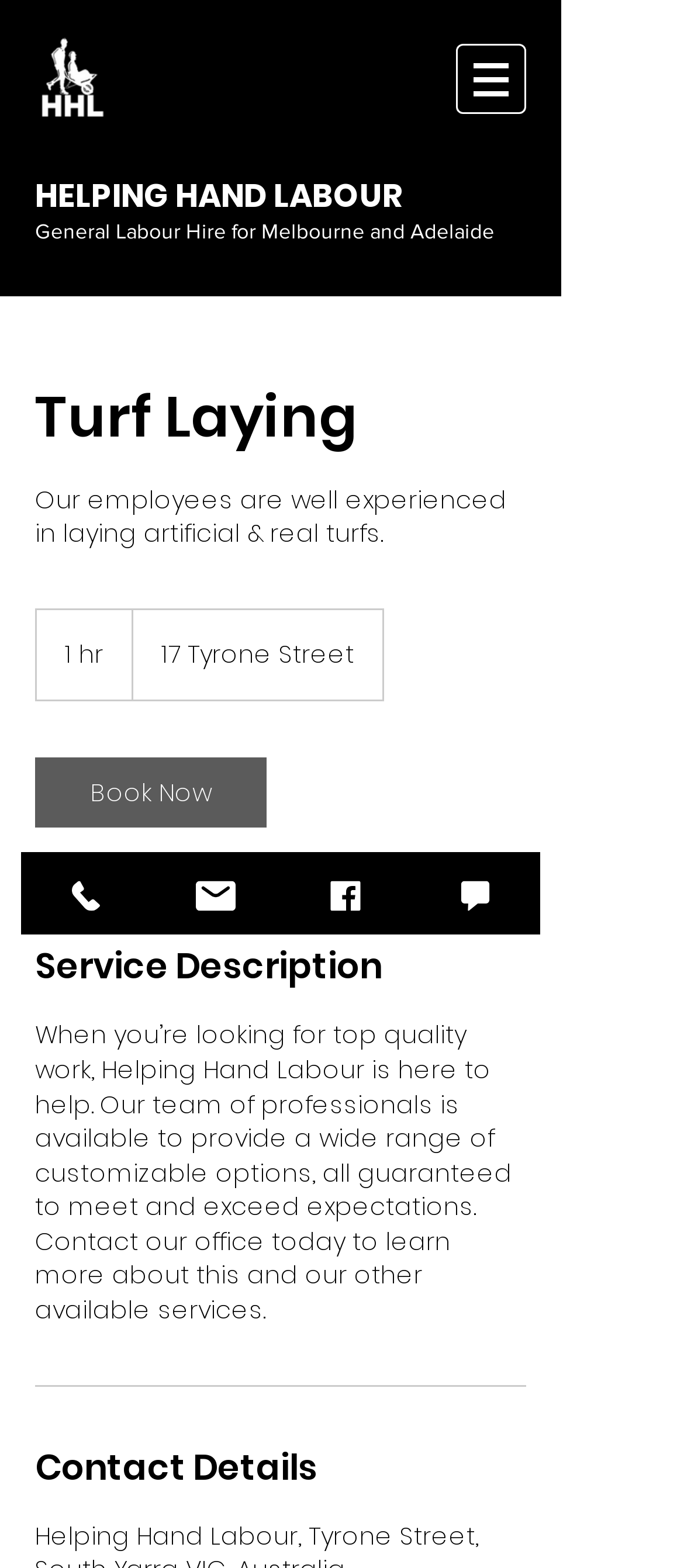Please find the bounding box for the following UI element description. Provide the coordinates in (top-left x, top-left y, bottom-right x, bottom-right y) format, with values between 0 and 1: Email

[0.284, 0.543, 0.537, 0.596]